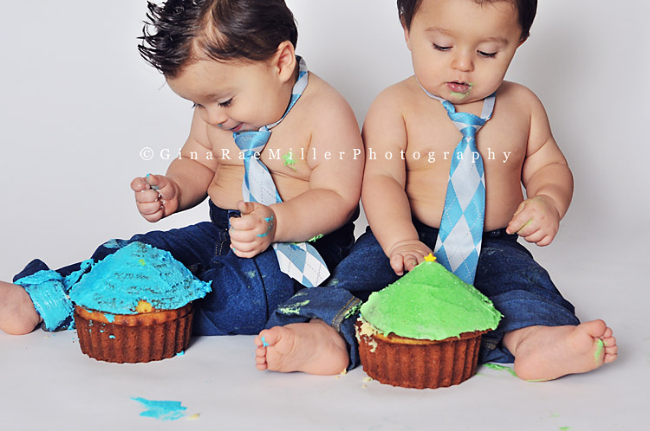Offer an in-depth caption that covers the entire scene depicted in the image.

In this delightful image, two adorable toddlers are seated on a neutral background, fully engaged in a playful moment surrounding their vibrant, oversized cupcakes. Both children, styled in casual denim jeans and ties featuring a light blue and diamond pattern, create a cheerful atmosphere. 

The child on the left boasts a head of dark, tousled hair, and is intently exploring the bright blue frosting atop his cupcake, showing a pure and curious expression. In contrast, the little boy on the right, with a slightly chunkier build and straight dark hair, is digging into a luscious green frosting-covered cupcake, and is showcasing a content smile as he tastes the treat. The vibrant colors of the cupcake icing contrast beautifully with their bare upper bodies, emphasizing the fun and innocence of the moment. 

This image captures the fun chaos often associated with childhood, where exploring the joys of sweets leads to delightful messes and genuine expressions of joy. Overall, it's a playful snapshot that highlights not just their interaction with the cupcakes but also the spirit of childhood celebration.